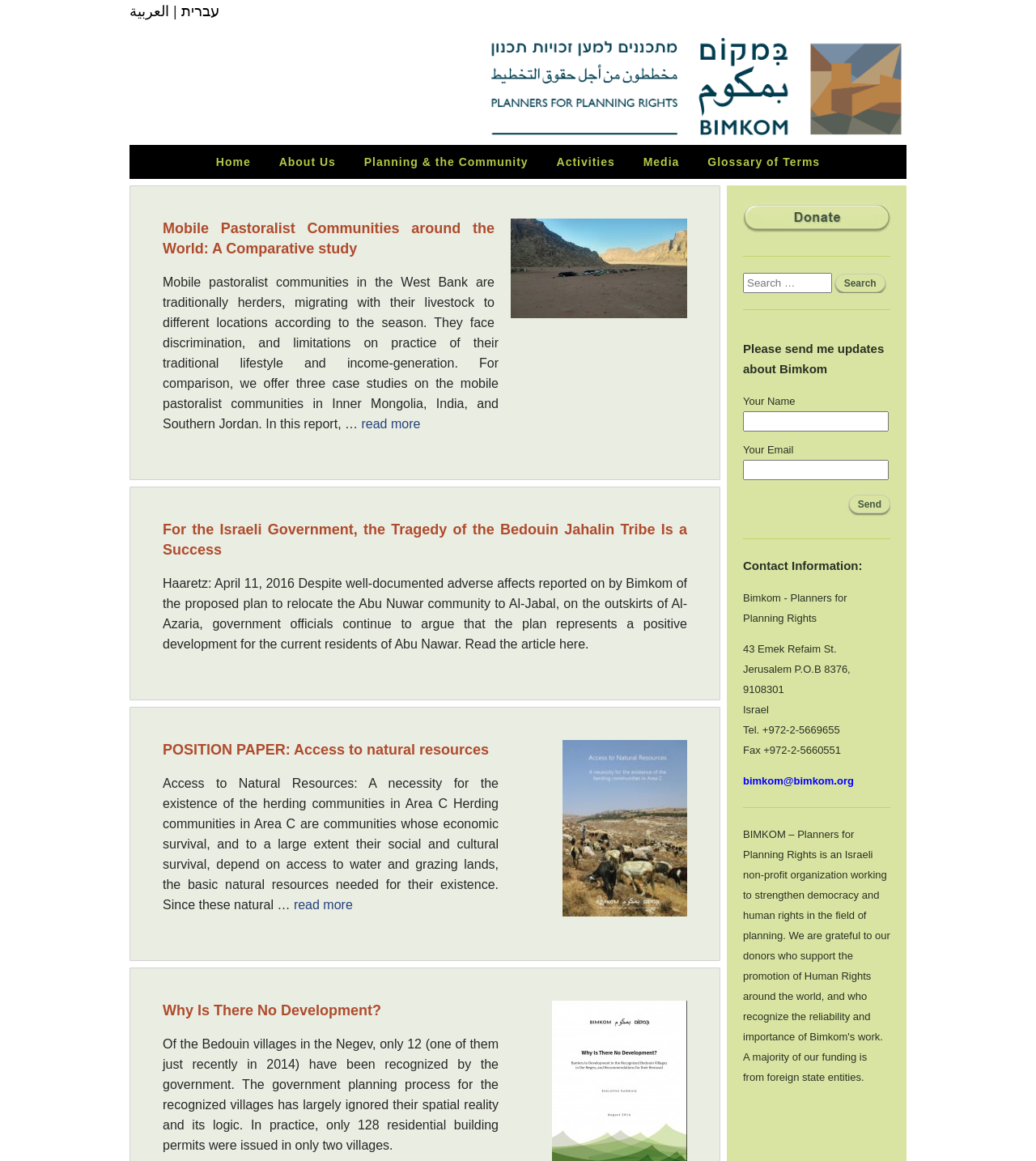Please determine the bounding box coordinates of the element to click in order to execute the following instruction: "Switch to Hebrew". The coordinates should be four float numbers between 0 and 1, specified as [left, top, right, bottom].

[0.175, 0.003, 0.211, 0.017]